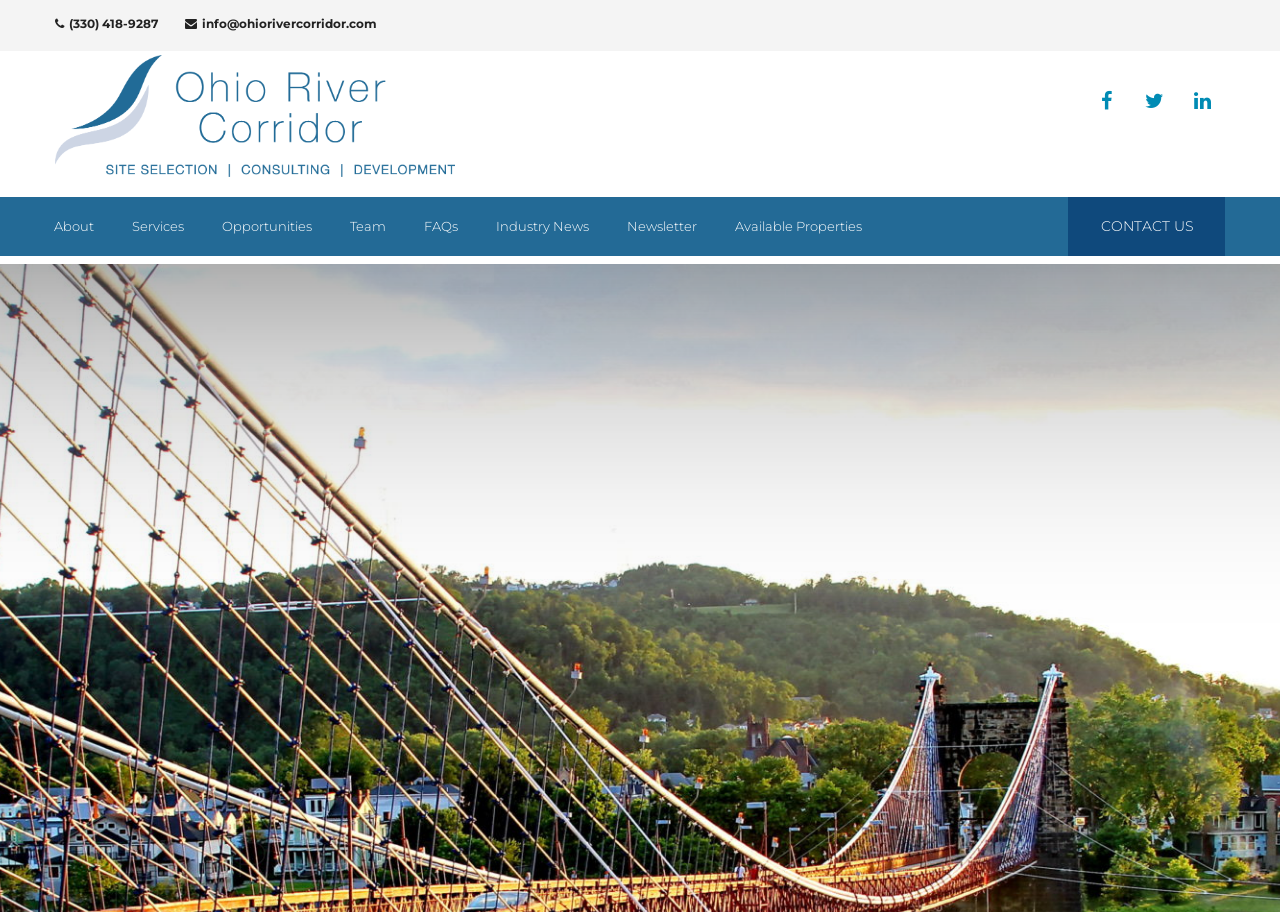Determine the bounding box coordinates for the clickable element required to fulfill the instruction: "call the phone number". Provide the coordinates as four float numbers between 0 and 1, i.e., [left, top, right, bottom].

[0.043, 0.018, 0.123, 0.034]